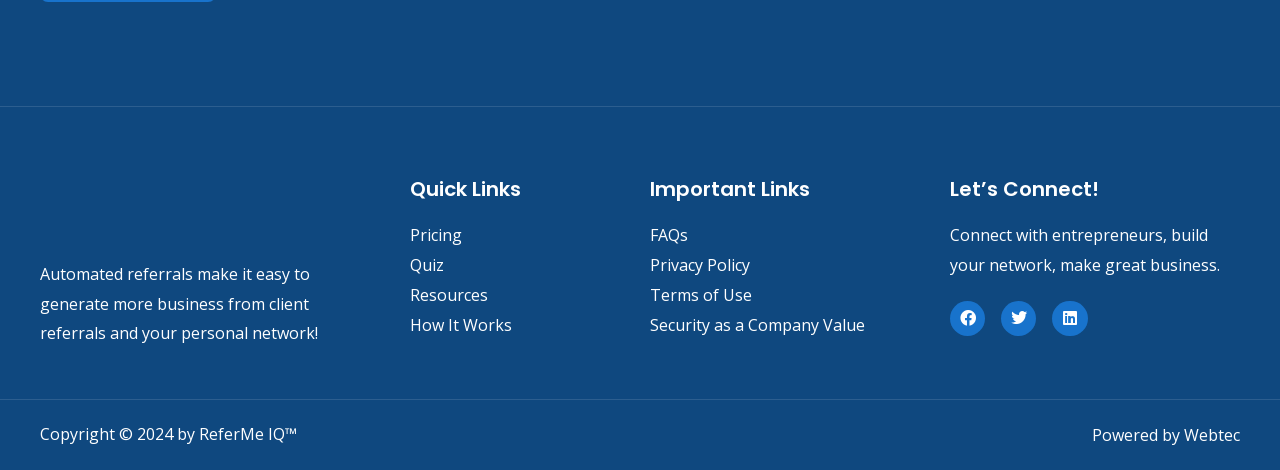Locate the bounding box coordinates for the element described below: "FAQs". The coordinates must be four float values between 0 and 1, formatted as [left, top, right, bottom].

[0.508, 0.48, 0.727, 0.522]